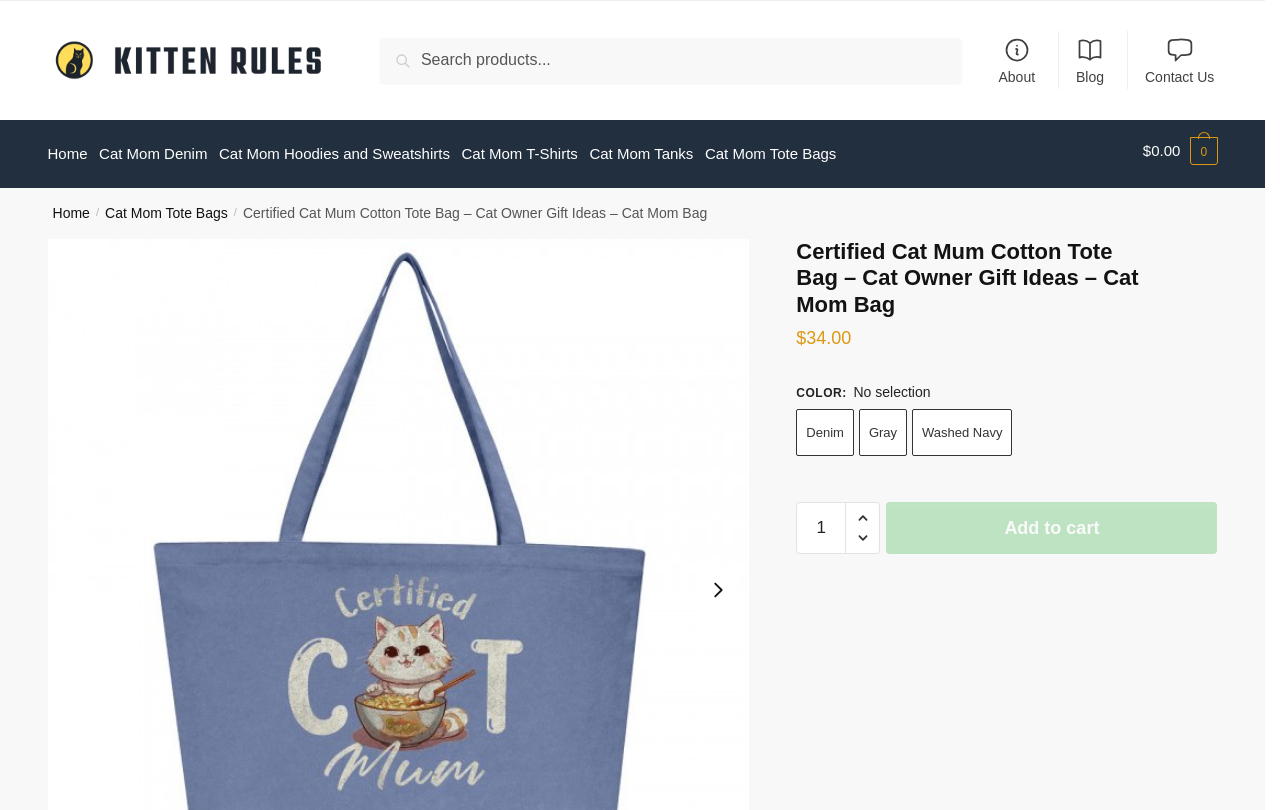Specify the bounding box coordinates of the element's area that should be clicked to execute the given instruction: "Go to About page". The coordinates should be four float numbers between 0 and 1, i.e., [left, top, right, bottom].

[0.77, 0.038, 0.818, 0.109]